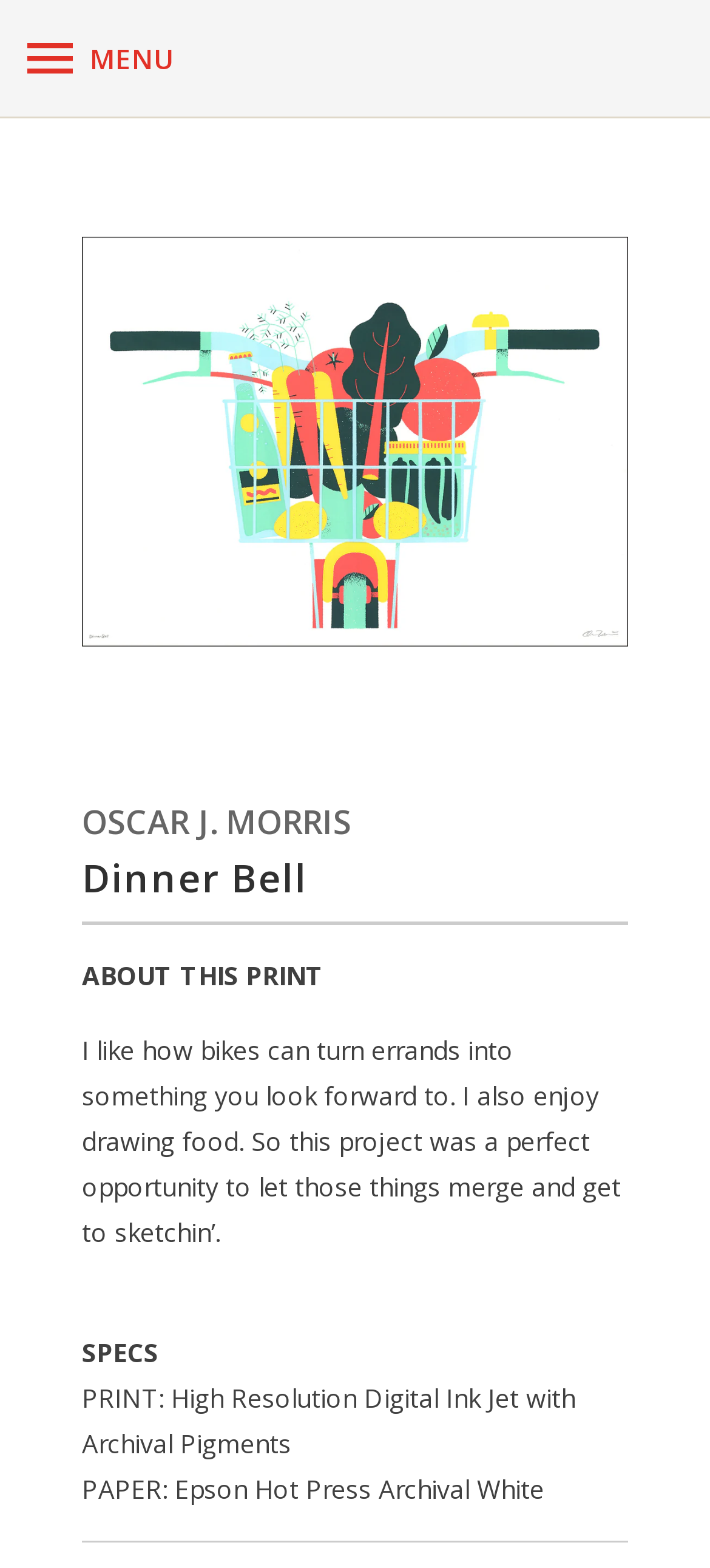Please provide a short answer using a single word or phrase for the question:
What is the print resolution?

High Resolution Digital Ink Jet